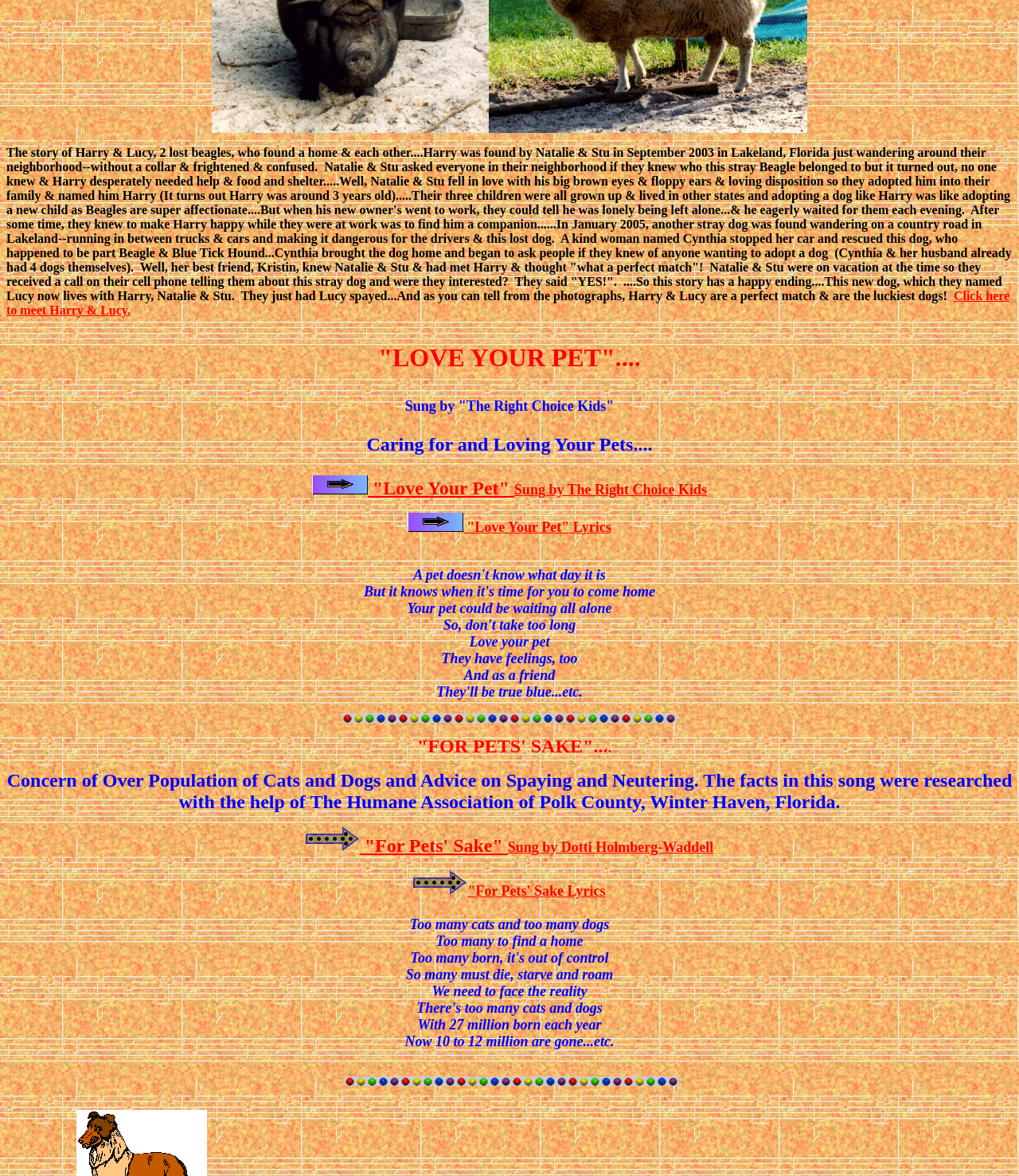What is the issue addressed in the song 'For Pets' Sake'?
Please describe in detail the information shown in the image to answer the question.

The song 'For Pets' Sake' addresses the issue of pet overpopulation, highlighting the fact that too many cats and dogs are born each year, leading to many being abandoned, starving, and roaming. The song promotes the importance of spaying and neutering to prevent this problem.